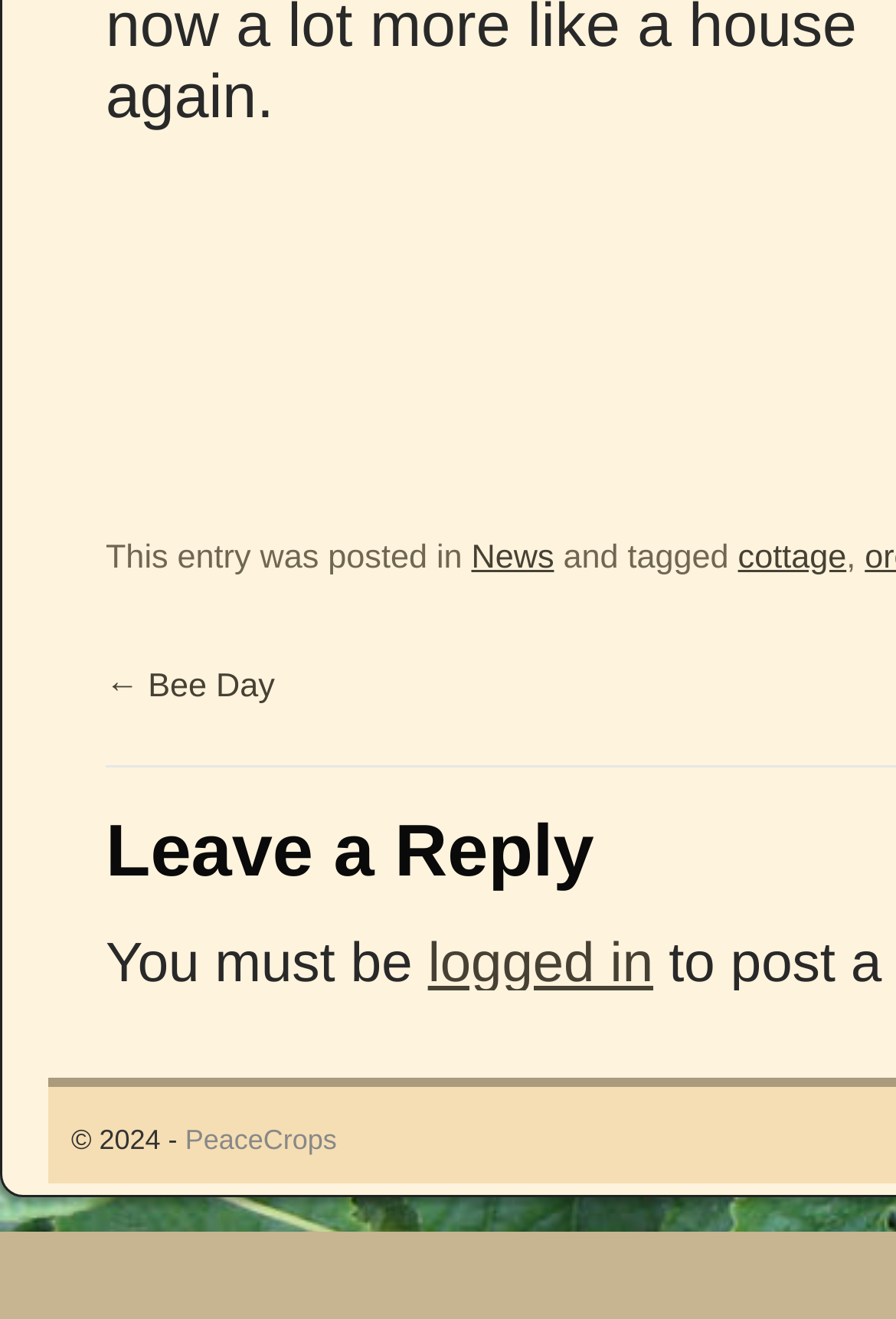Locate the bounding box of the UI element described in the following text: "← Bee Day".

[0.118, 0.573, 0.307, 0.601]